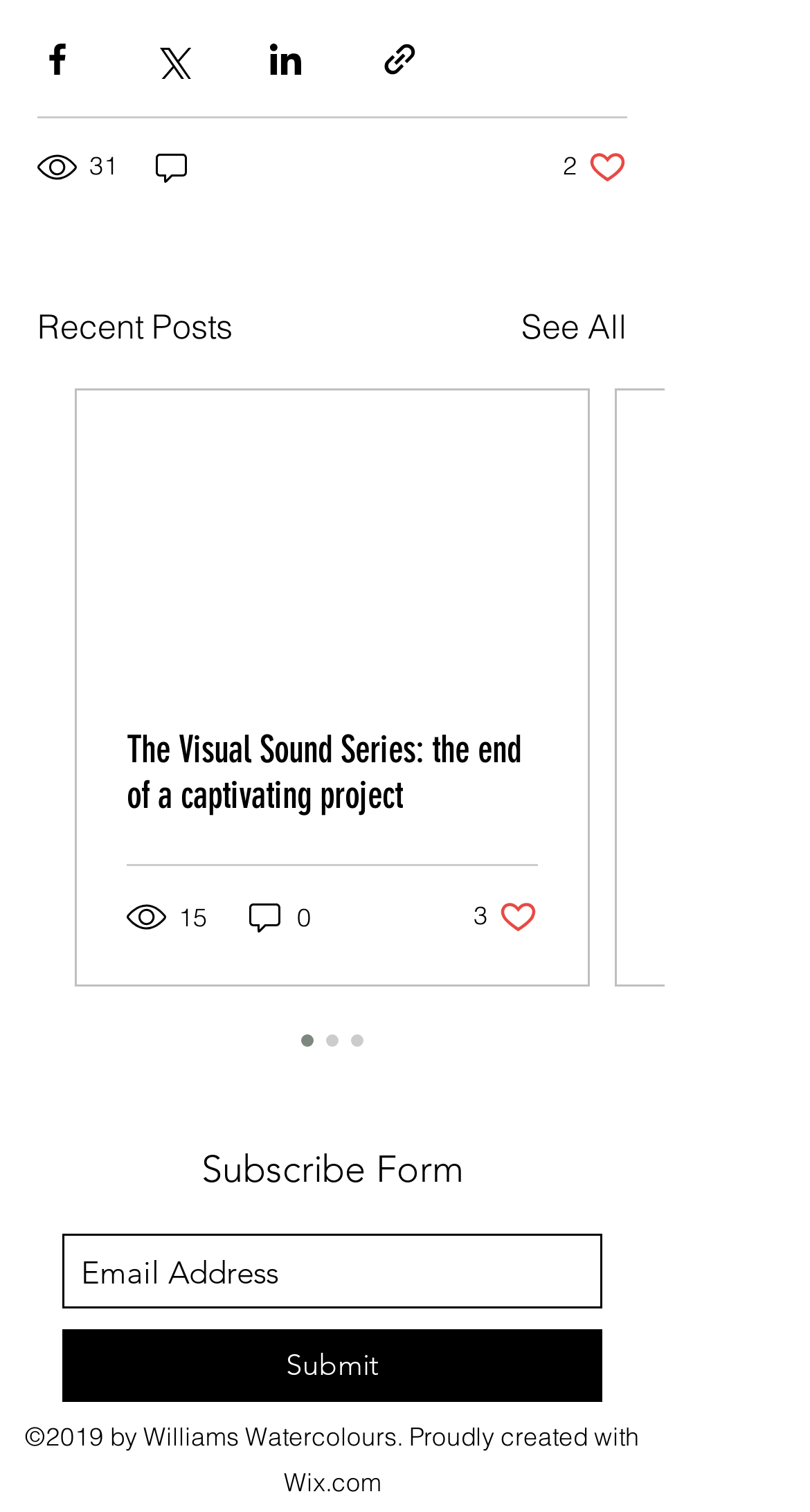Locate the bounding box coordinates of the clickable part needed for the task: "Share via Facebook".

[0.046, 0.026, 0.095, 0.052]